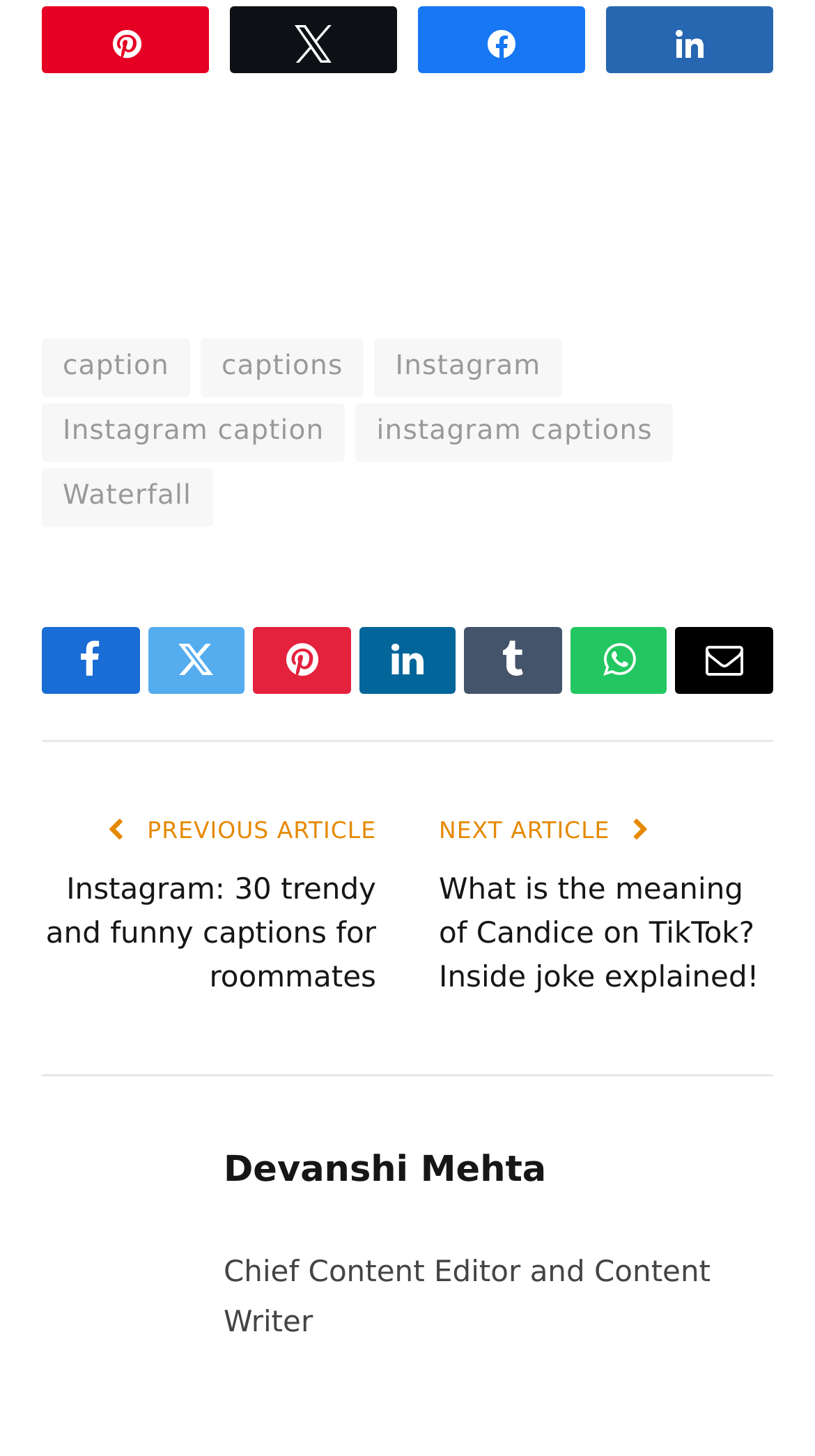Please find the bounding box for the following UI element description. Provide the coordinates in (top-left x, top-left y, bottom-right x, bottom-right y) format, with values between 0 and 1: Tweet

[0.285, 0.005, 0.485, 0.048]